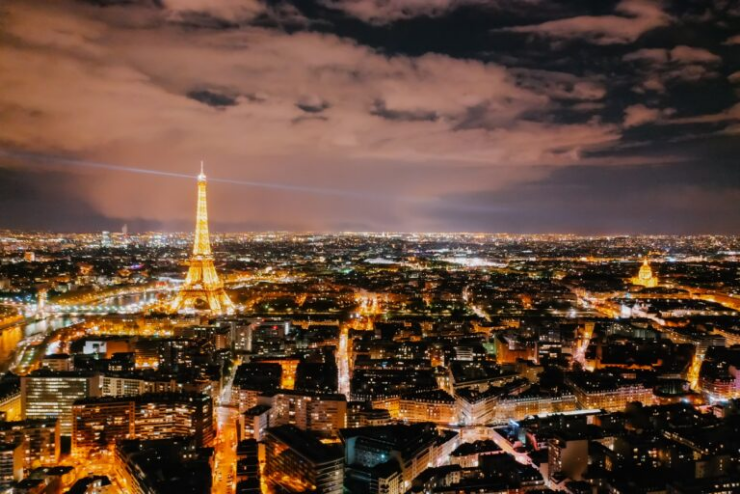Is the image showcasing Paris during the daytime?
Respond with a short answer, either a single word or a phrase, based on the image.

No